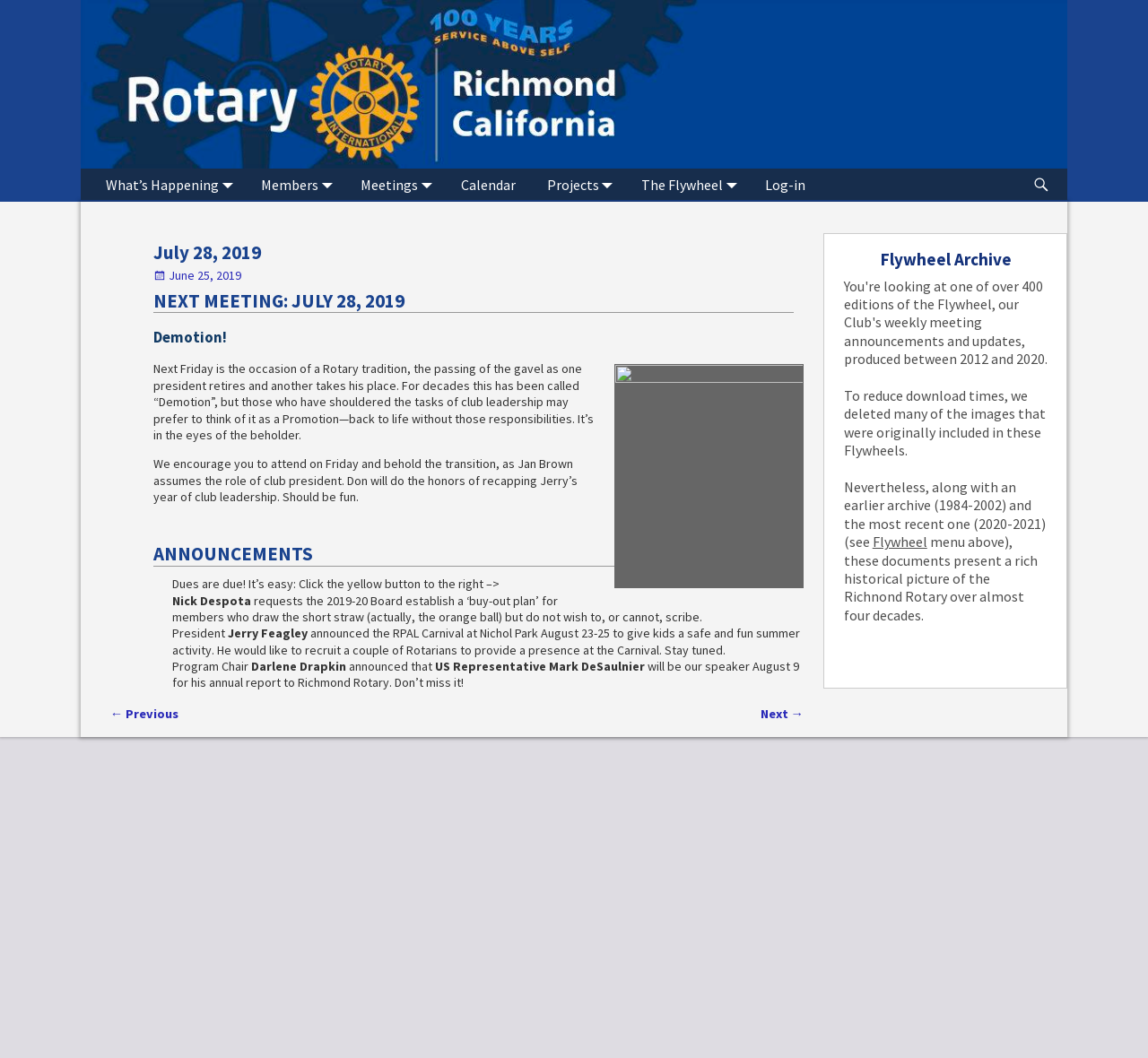What is the purpose of the RPAL Carnival?
We need a detailed and exhaustive answer to the question. Please elaborate.

I found the answer by reading the announcements section, where it says 'President Jerry Feagley announced the RPAL Carnival at Nichol Park August 23-25 to give kids a safe and fun summer activity...'.